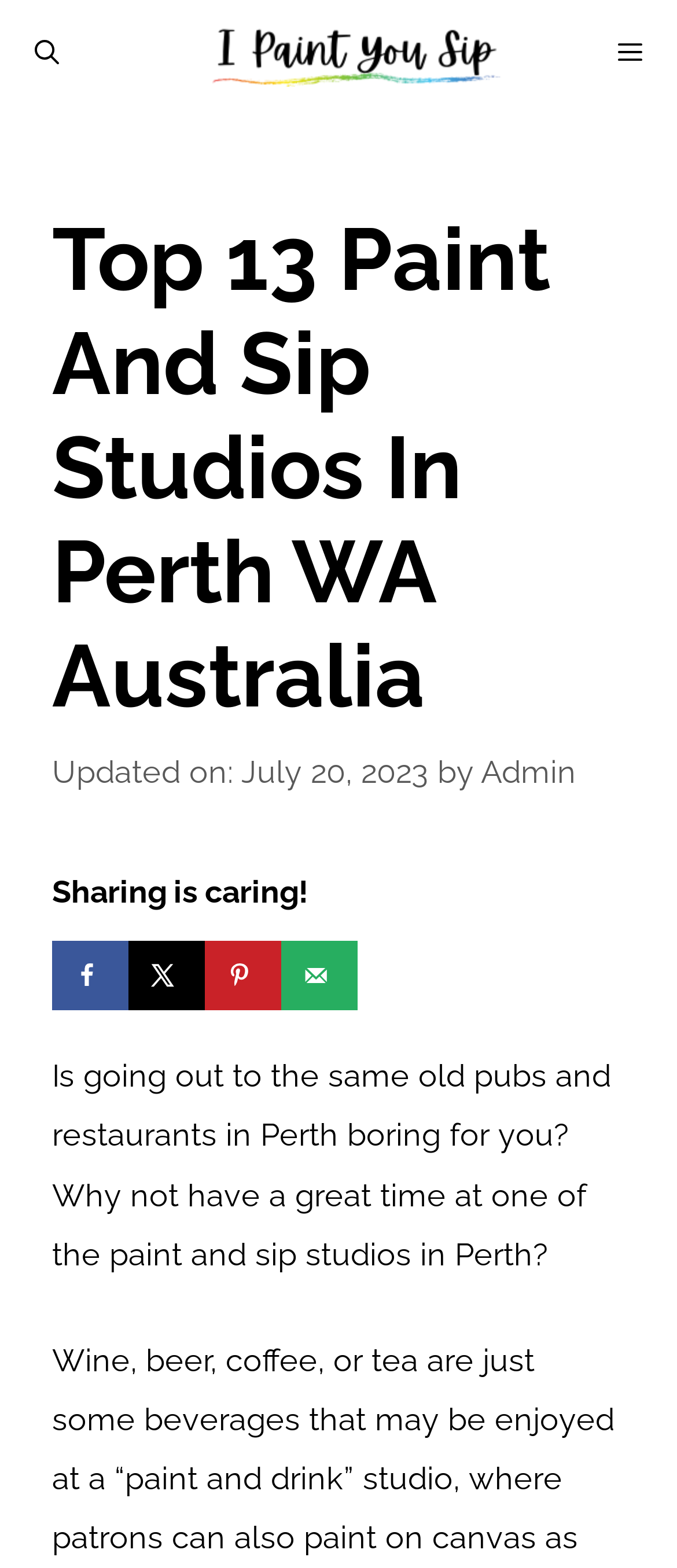Identify the coordinates of the bounding box for the element described below: "aria-label="Open search"". Return the coordinates as four float numbers between 0 and 1: [left, top, right, bottom].

[0.0, 0.0, 0.138, 0.066]